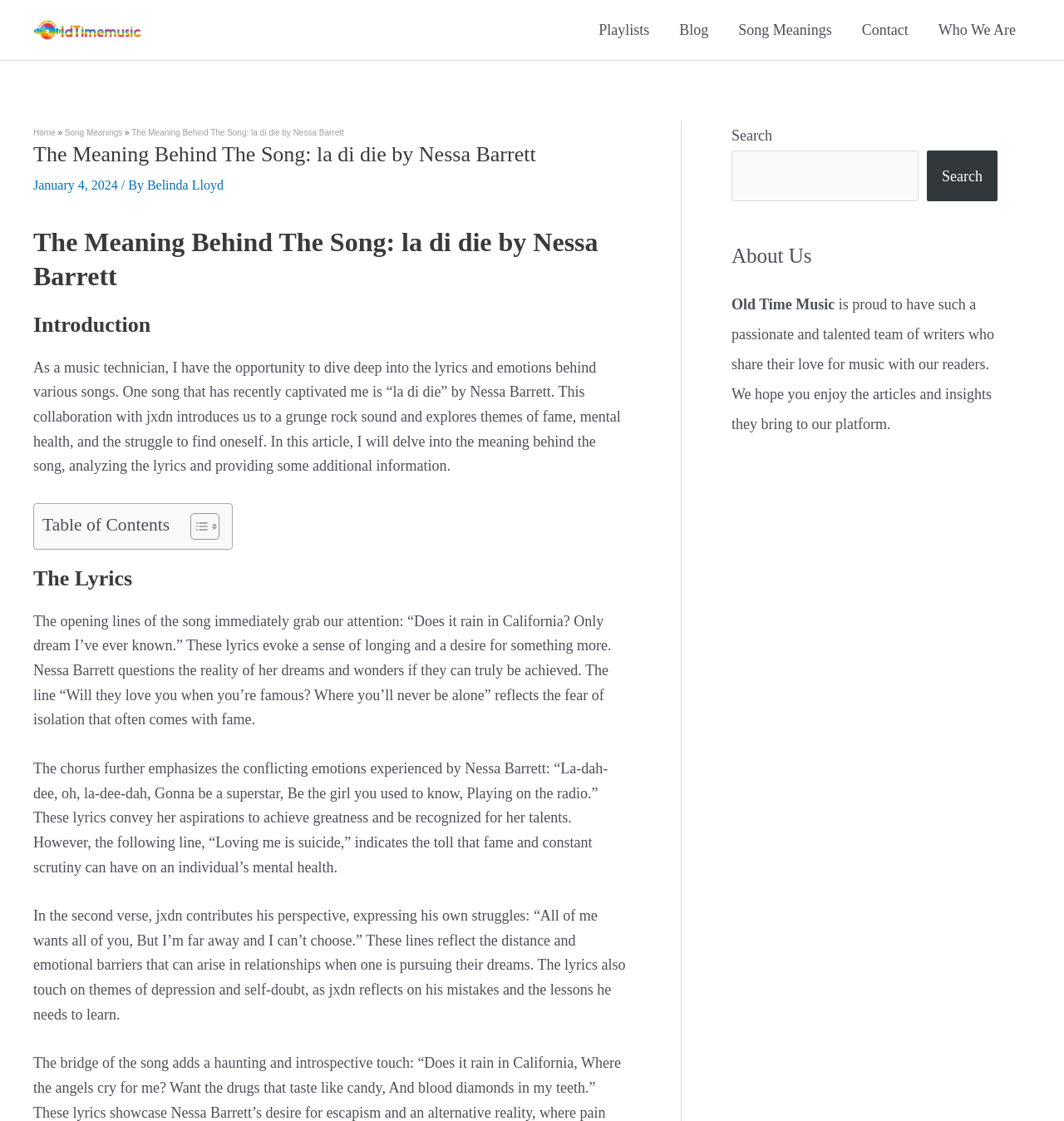Please determine the bounding box coordinates of the element's region to click in order to carry out the following instruction: "Read the article about Managing the Risks of Fintech Clients". The coordinates should be four float numbers between 0 and 1, i.e., [left, top, right, bottom].

None